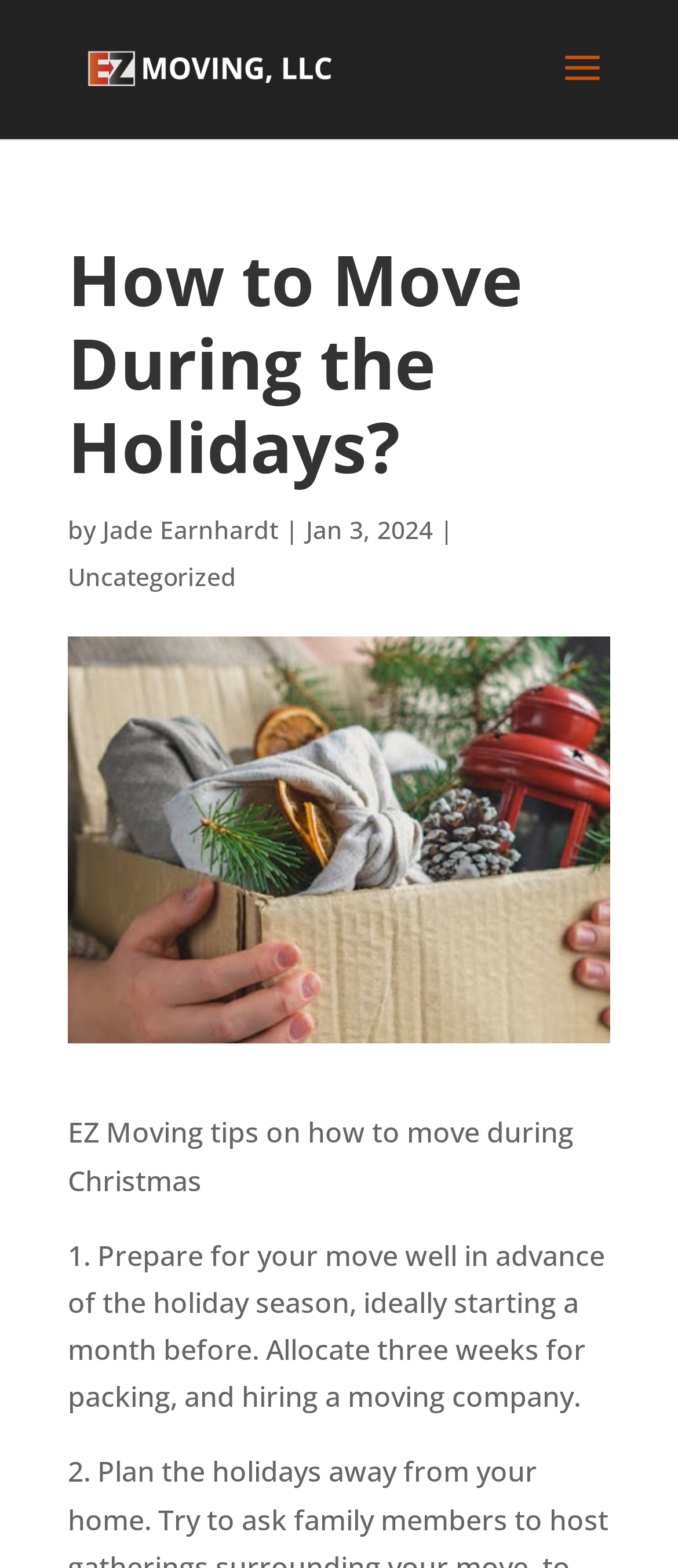Refer to the screenshot and answer the following question in detail:
What is the category of the article?

The category of the article is mentioned below the main heading, where it says 'Uncategorized'.